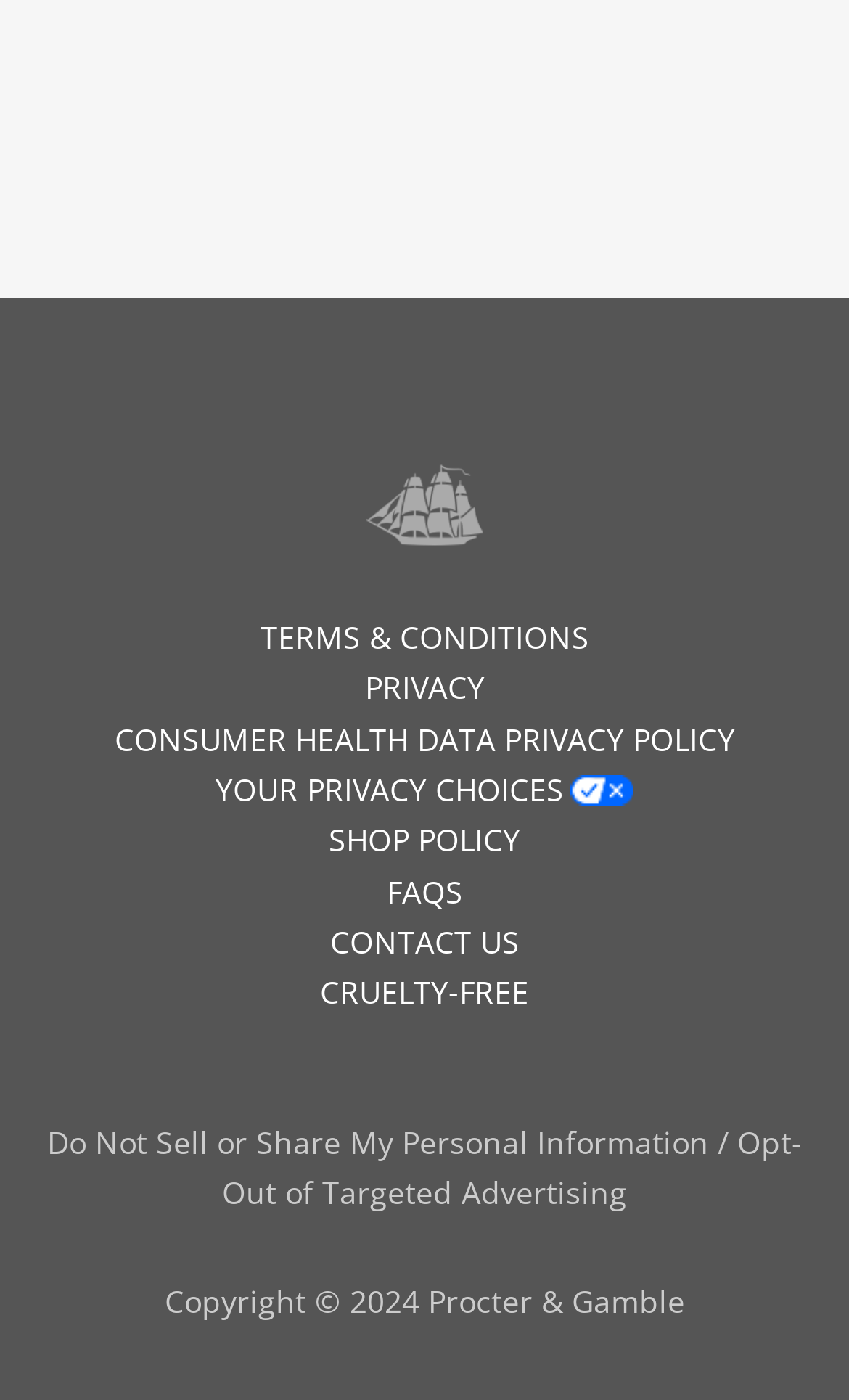Highlight the bounding box coordinates of the element that should be clicked to carry out the following instruction: "View April 2024". The coordinates must be given as four float numbers ranging from 0 to 1, i.e., [left, top, right, bottom].

None